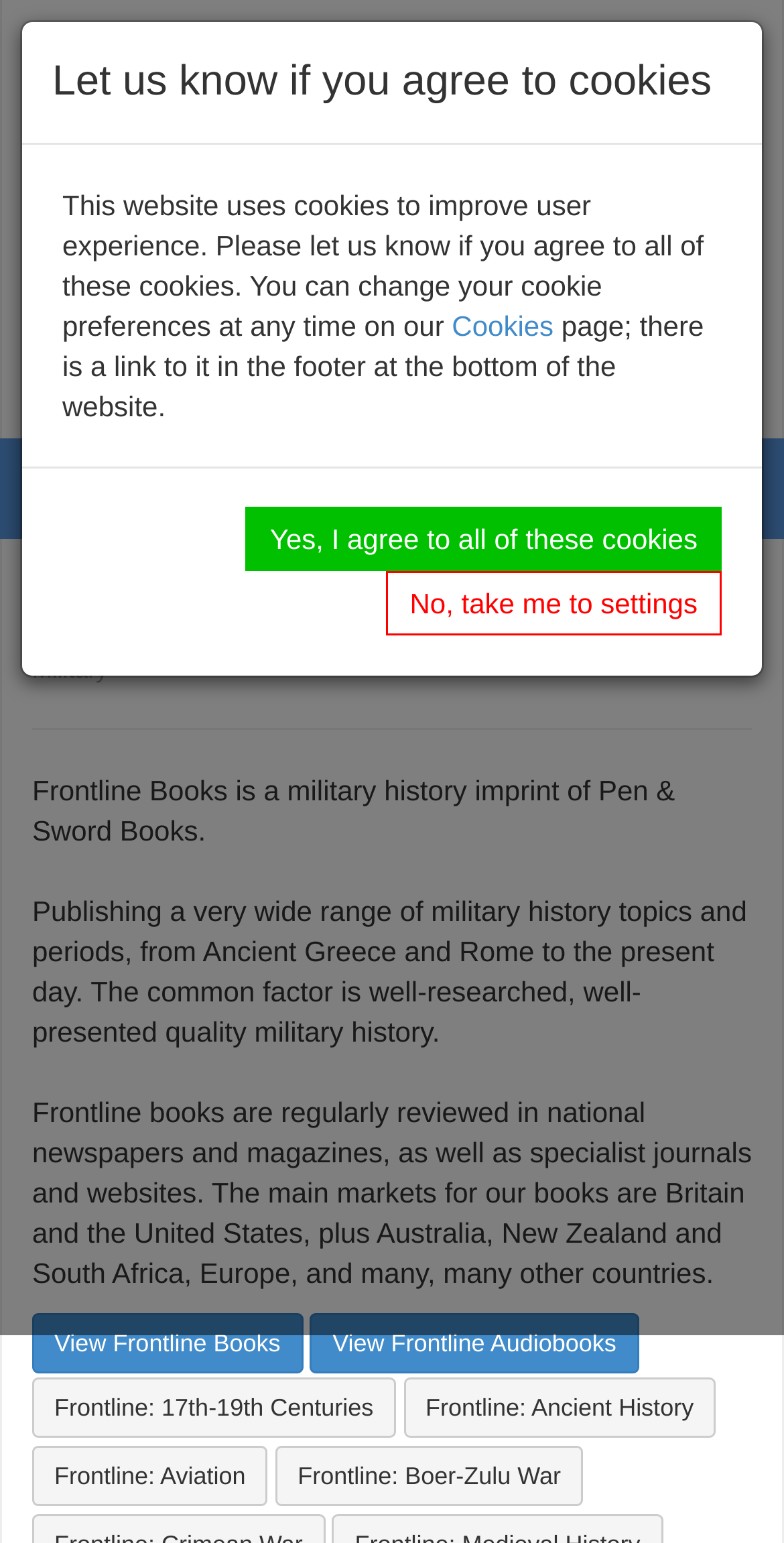Identify the bounding box coordinates of the element to click to follow this instruction: 'view health category'. Ensure the coordinates are four float values between 0 and 1, provided as [left, top, right, bottom].

None